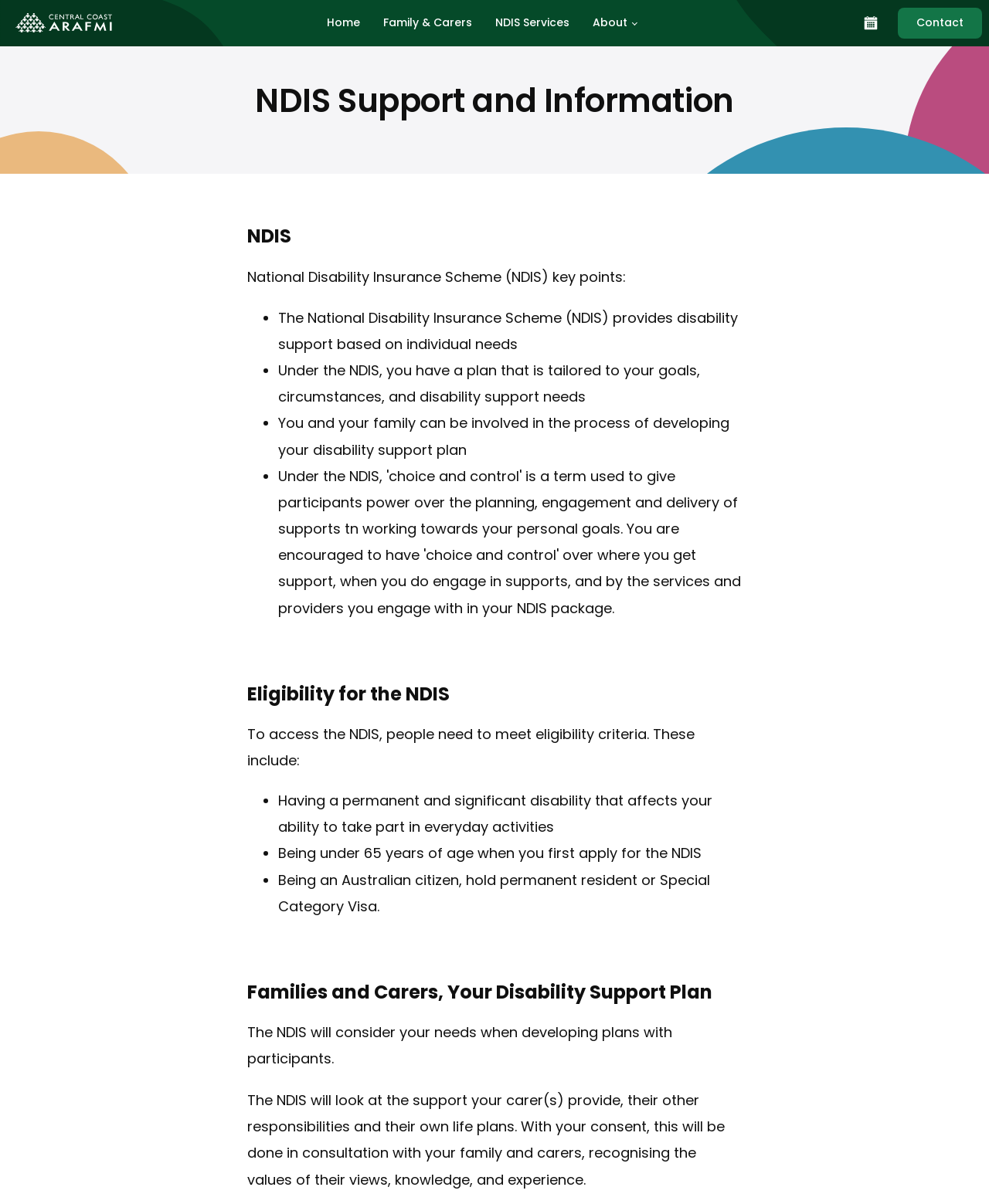Create a detailed summary of the webpage's content and design.

The webpage is about the National Disability Insurance Scheme (NDIS) and provides key points about the program. At the top of the page, there is a navigation menu with links to the homepage, family and carers, NDIS services, and about sections. On the top right corner, there is a contact link.

Below the navigation menu, there is a heading that reads "NDIS Support and Information" followed by a subheading "NDIS". Underneath, there is a brief introduction to the NDIS, which provides disability support based on individual needs.

The page is divided into sections, with the first section discussing the key points of the NDIS. This section is presented in a list format, with bullet points highlighting the benefits of the program, such as having a tailored plan, being involved in the planning process, and having family and carers involved.

The next section is about eligibility for the NDIS, which outlines the criteria that need to be met to access the program. This section also uses a list format, with bullet points explaining the requirements, including having a permanent and significant disability, being under 65 years old, and being an Australian citizen or holding a permanent resident or Special Category Visa.

The final section is about families and carers, and how the NDIS will consider their needs when developing plans with participants. This section provides more detailed information about how the NDIS will work with families and carers, including consulting with them and recognizing their views and experience.